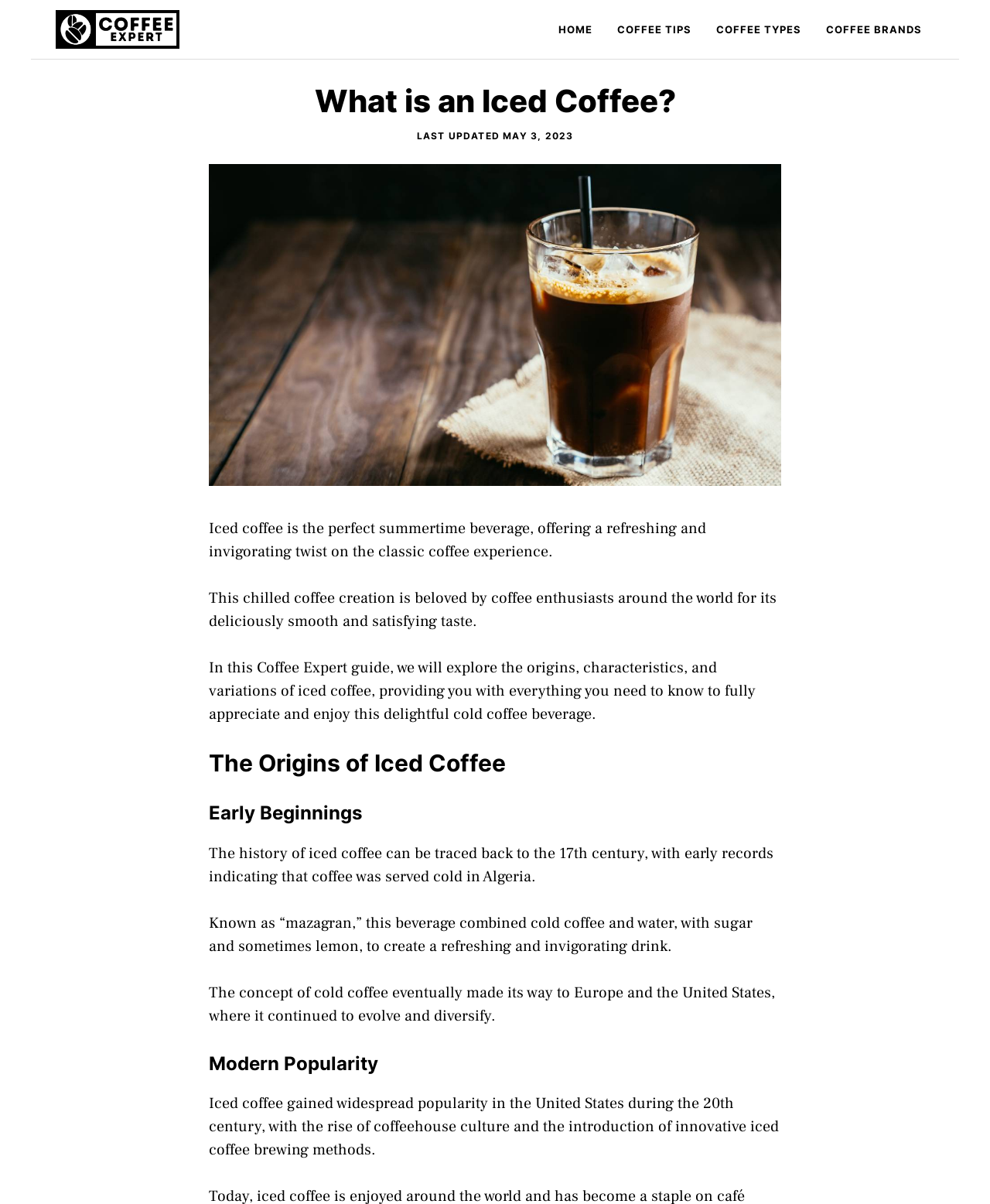Summarize the webpage in an elaborate manner.

This webpage is about iced coffee, with a focus on its history, characteristics, and variations. At the top, there is a banner with a link to the "Coffee Expert" website, accompanied by a small image of the website's logo. Below the banner, there is a navigation menu with links to "HOME", "COFFEE TIPS", "COFFEE TYPES", and "COFFEE BRANDS".

The main content of the webpage is divided into sections, each with a heading. The first section is an introduction to iced coffee, with a large image above the text. The text describes iced coffee as a refreshing and invigorating twist on the classic coffee experience, beloved by coffee enthusiasts around the world.

Below the introduction, there are three sections: "The Origins of Iced Coffee", "Early Beginnings", and "Modern Popularity". Each section has a heading and several paragraphs of text, which provide information about the history of iced coffee, its evolution, and its modern popularity. The text is accompanied by a timestamp indicating when the content was last updated.

Throughout the webpage, there are a total of five headings, four links, and two images. The layout is clean and easy to follow, with clear headings and concise text.